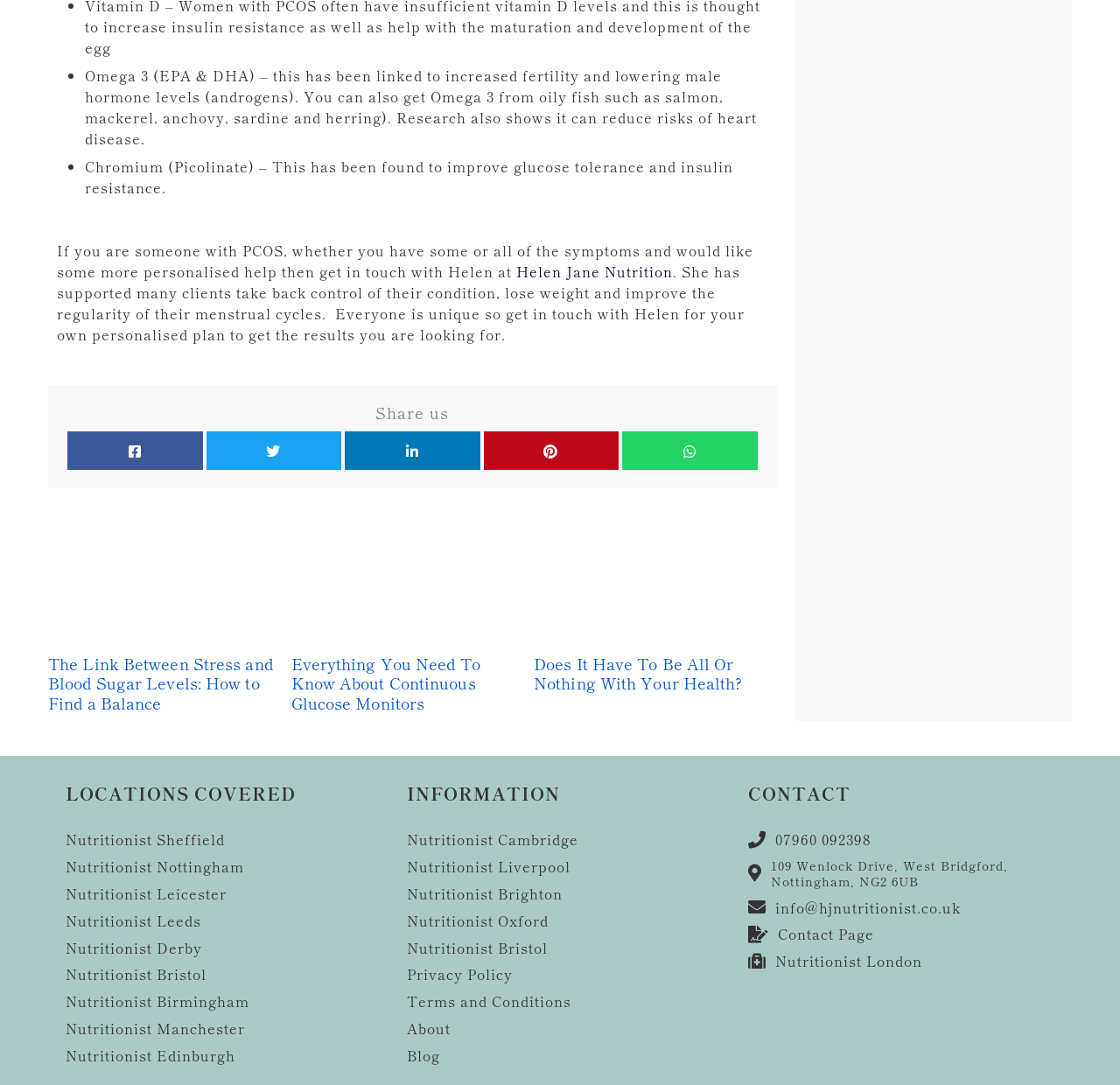Refer to the image and provide an in-depth answer to the question: 
What is the contact information provided on the webpage?

The webpage provides a phone number (07960 092398) and an email address (info@hjnutritionist.co.uk) as contact information, allowing users to get in touch with the nutritionist or the organization.